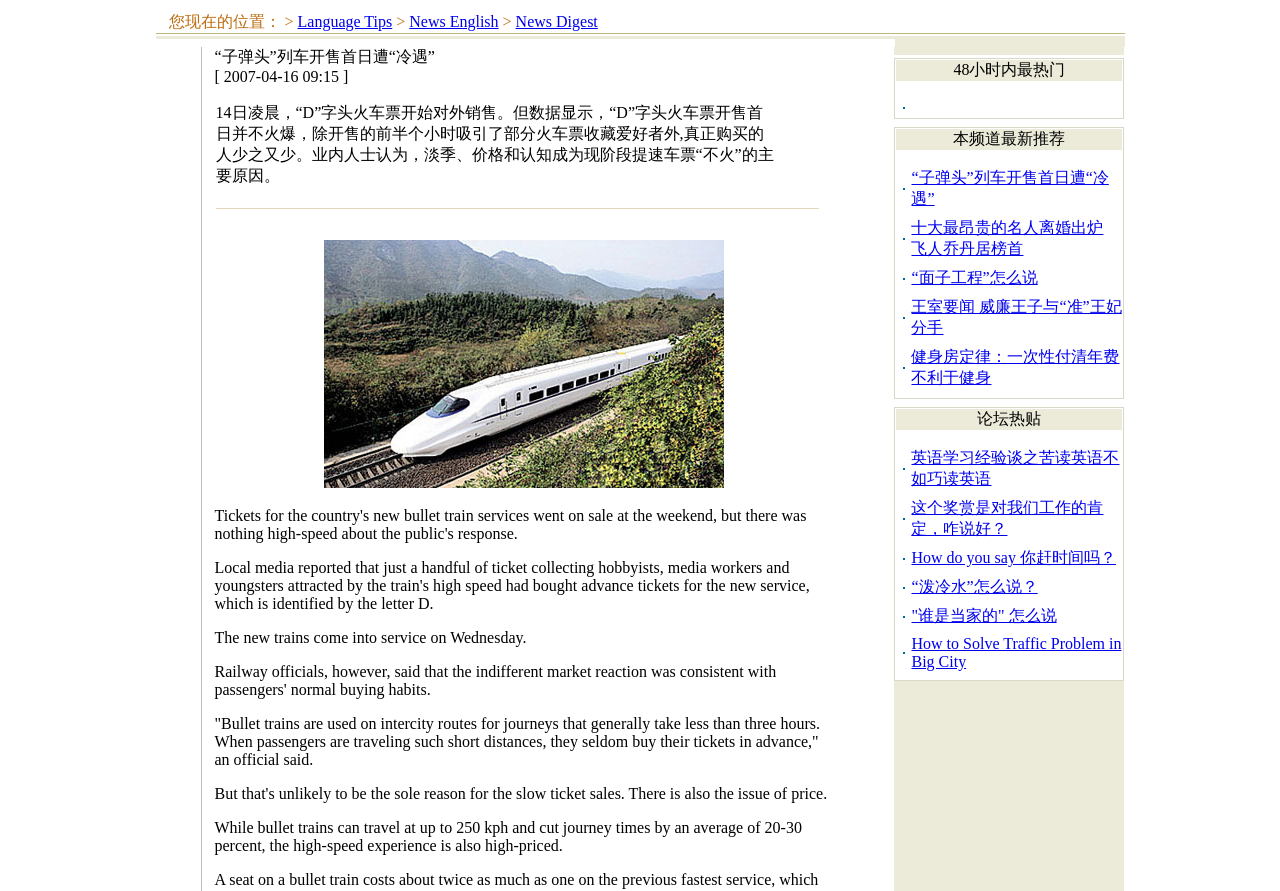Determine the bounding box coordinates for the UI element matching this description: "How do you say 你赶时间吗？".

[0.712, 0.616, 0.872, 0.635]